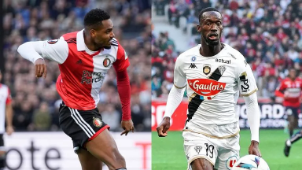Offer an in-depth caption of the image, mentioning all notable aspects.

The image captures two professional soccer players in action, showcasing their athleticism on the field. On the left, a player from Feyenoord is depicted, wearing a striking red and white kit with black shorts, demonstrating agility as he engages in a dynamic pose. To the right, a player from Lille OSC stands out in a predominantly white jersey adorned with black accents, spotlighting another aspect of soccer talent. The contrasting colors of their uniforms highlight each player's unique club identity, set against a blurred stadium backdrop that emphasizes the intensity of the match atmosphere. This image resonates particularly with fans following the recent negotiations around player transfers, including those of Rangers striker Danilo and Lille's Abdallah Sima.